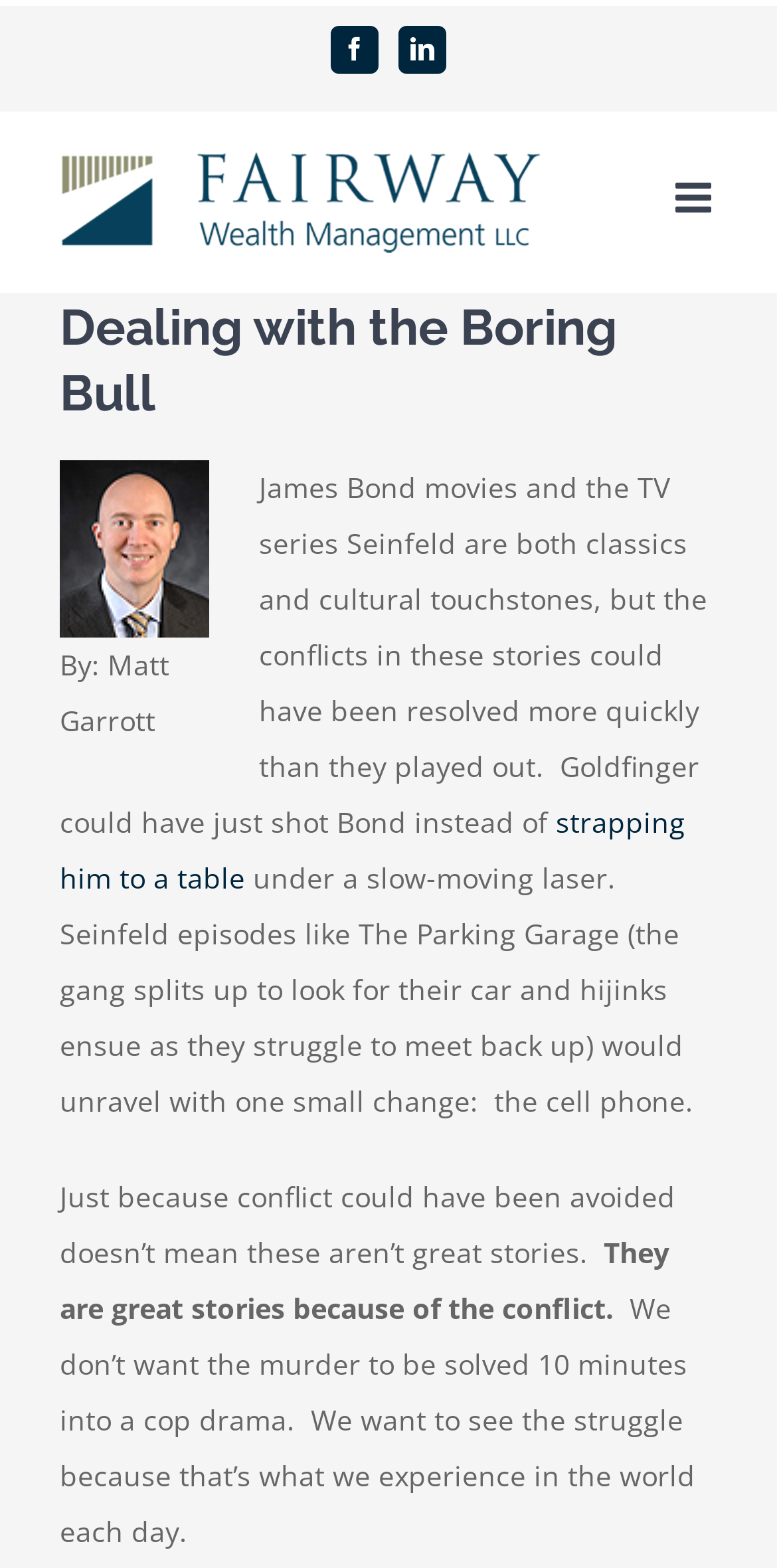Create a detailed summary of all the visual and textual information on the webpage.

The webpage is about an article discussing the importance of conflict in storytelling, using examples from James Bond movies and the TV series Seinfeld. At the top left of the page, there is a logo of Fairway Wealth Management, LLC, accompanied by links to Facebook and LinkedIn on the right. Below the logo, there is a toggle button to open the mobile menu.

The main content of the article is divided into several paragraphs. The title "Dealing with the Boring Bull" is prominently displayed at the top. Below the title, there is an image of the author, Matt Garrott. The first paragraph discusses how the conflicts in James Bond movies and Seinfeld could have been resolved more quickly, but that would have made the stories less engaging.

The subsequent paragraphs elaborate on this idea, with links and text describing how the conflicts in these stories make them more enjoyable. The text is arranged in a vertical column, with each paragraph building on the previous one. At the bottom of the page, there is a "Go to Top" link, allowing users to quickly navigate back to the top of the page.